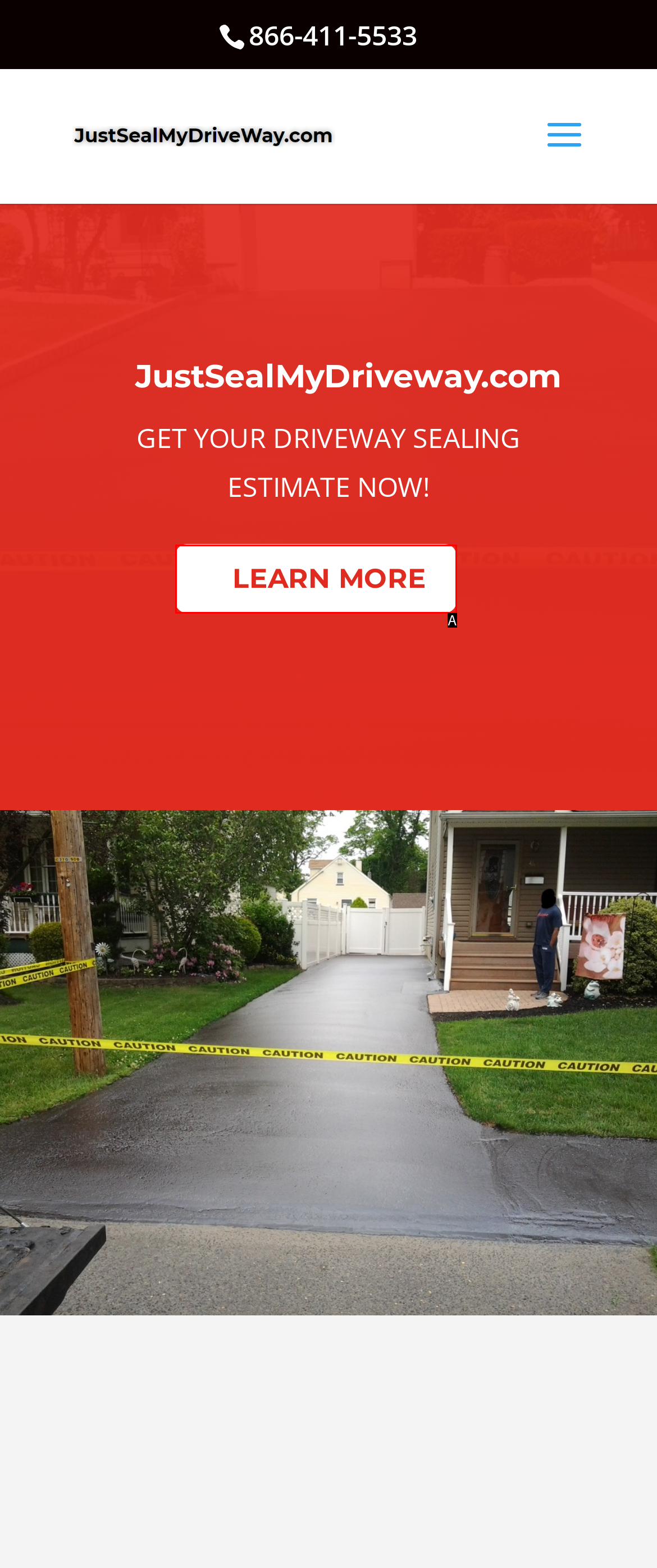Given the description: Privacy Policy, determine the corresponding lettered UI element.
Answer with the letter of the selected option.

None